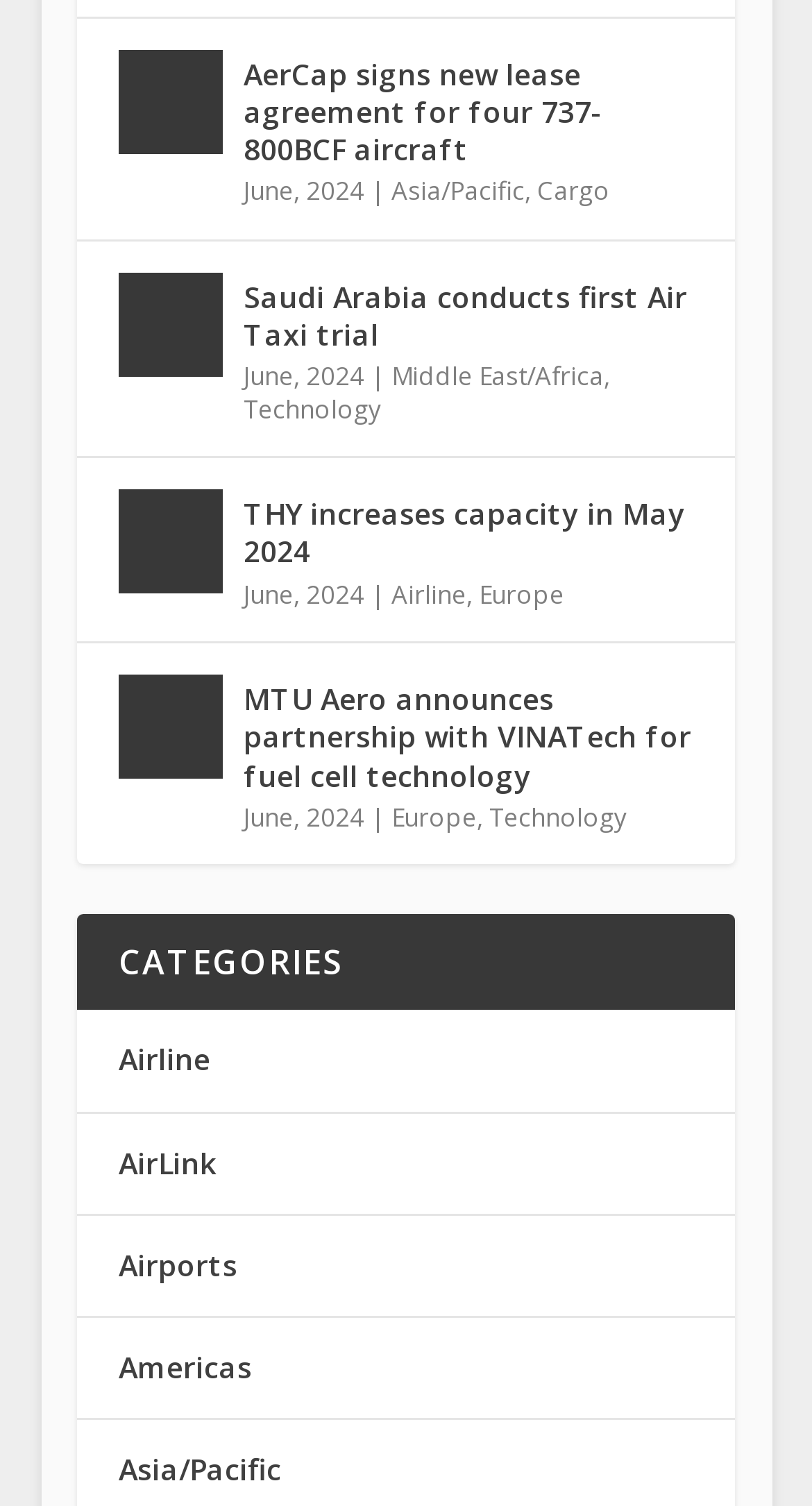What is the date of the article 'THY increases capacity in May 2024'?
Analyze the image and provide a thorough answer to the question.

The date of the article 'THY increases capacity in May 2024' is 'June, 2024' as indicated by the StaticText 'June, 2024' next to the article title.